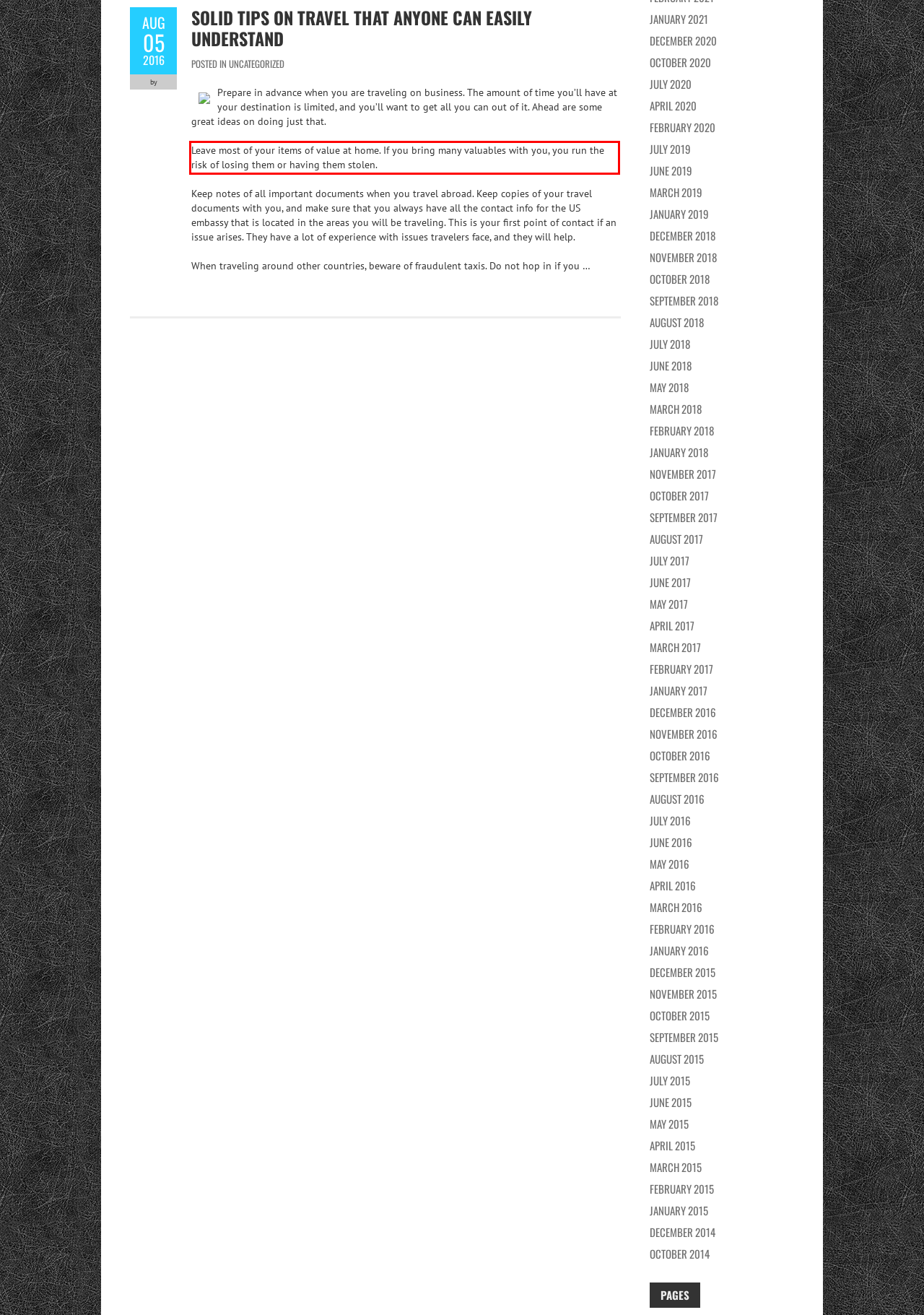Using the provided webpage screenshot, identify and read the text within the red rectangle bounding box.

Leave most of your items of value at home. If you bring many valuables with you, you run the risk of losing them or having them stolen.